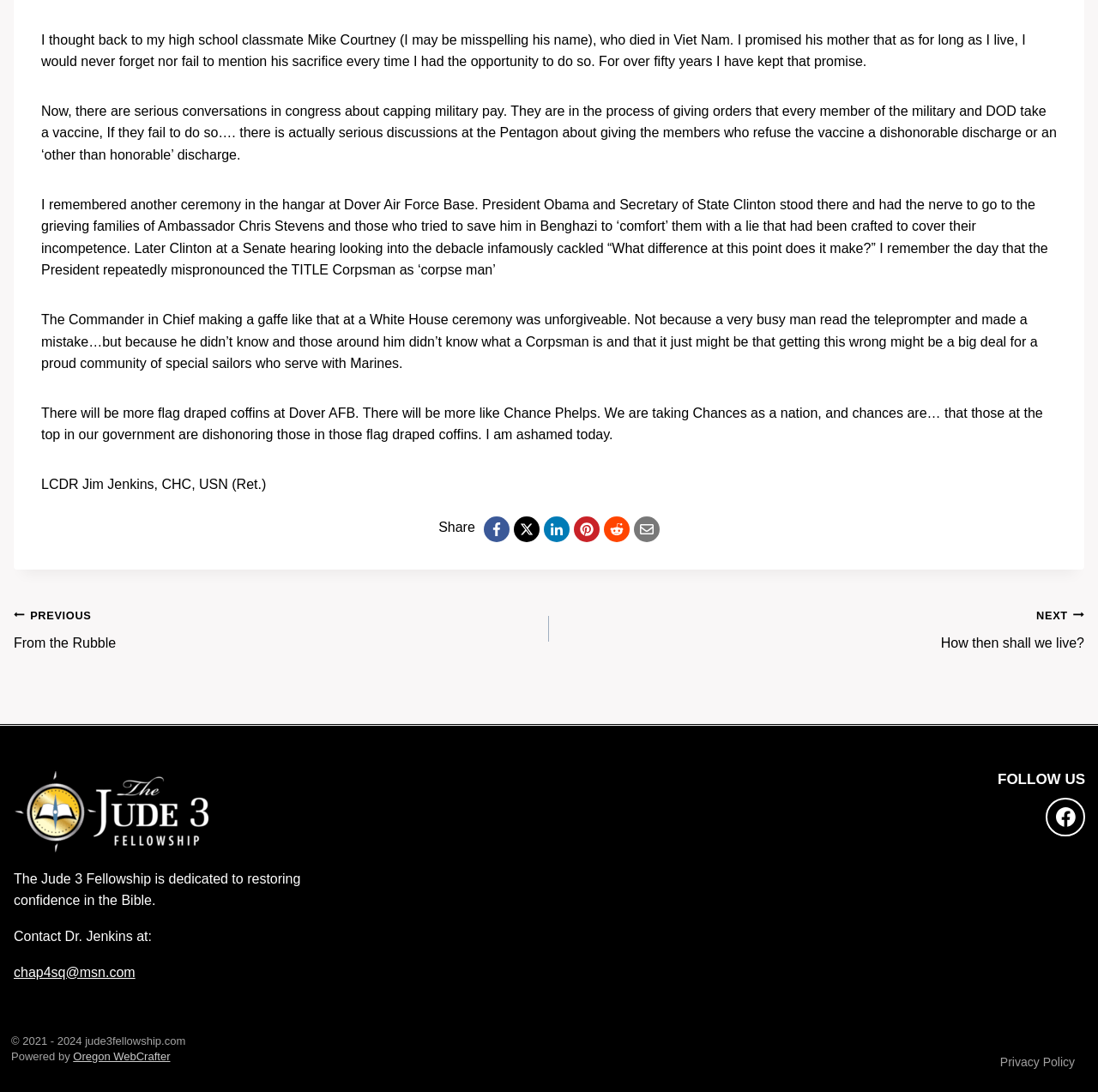Select the bounding box coordinates of the element I need to click to carry out the following instruction: "Share on Facebook".

[0.441, 0.473, 0.464, 0.496]